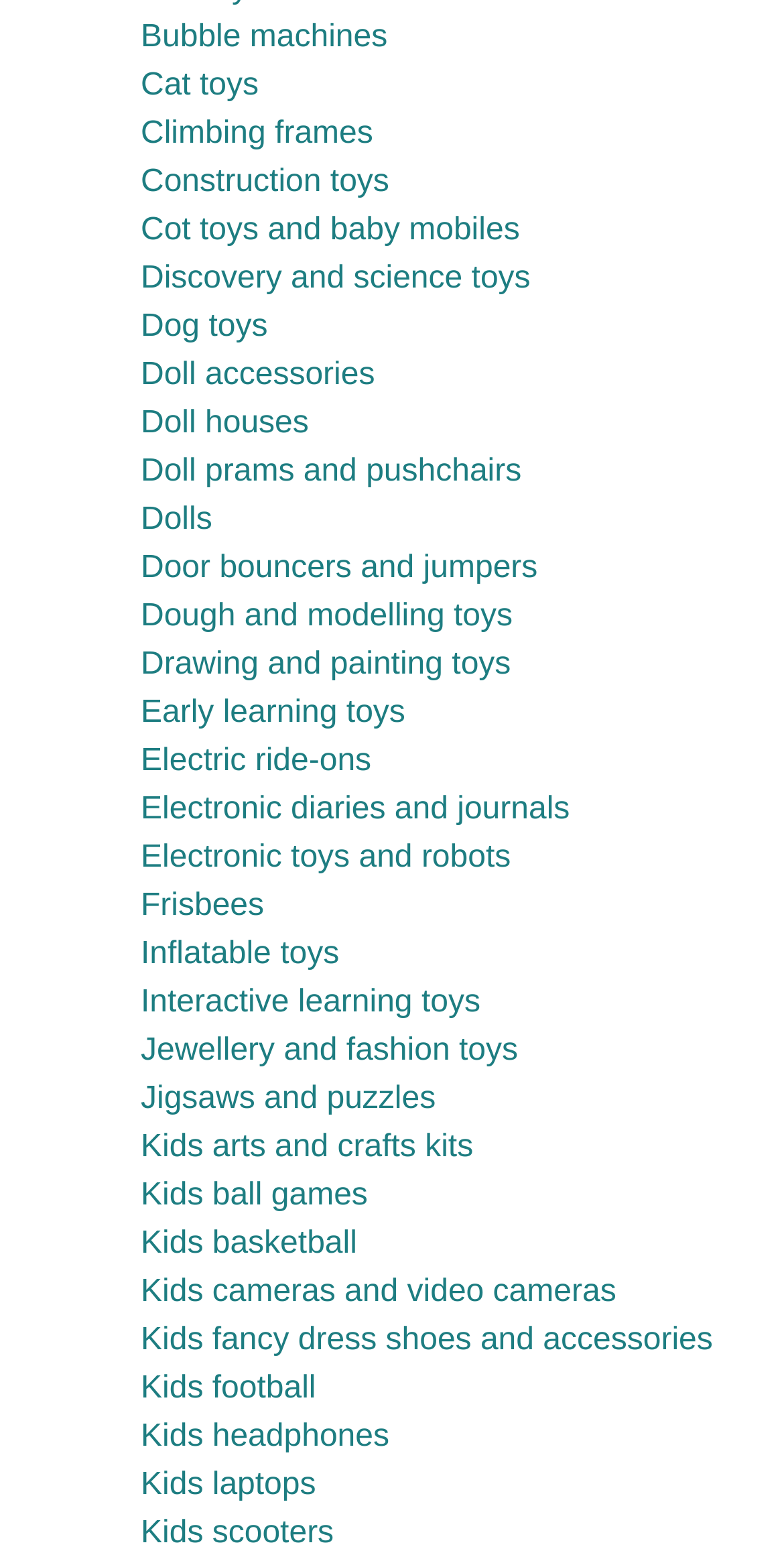Indicate the bounding box coordinates of the element that must be clicked to execute the instruction: "Discover electronic toys and robots". The coordinates should be given as four float numbers between 0 and 1, i.e., [left, top, right, bottom].

[0.179, 0.54, 0.652, 0.562]